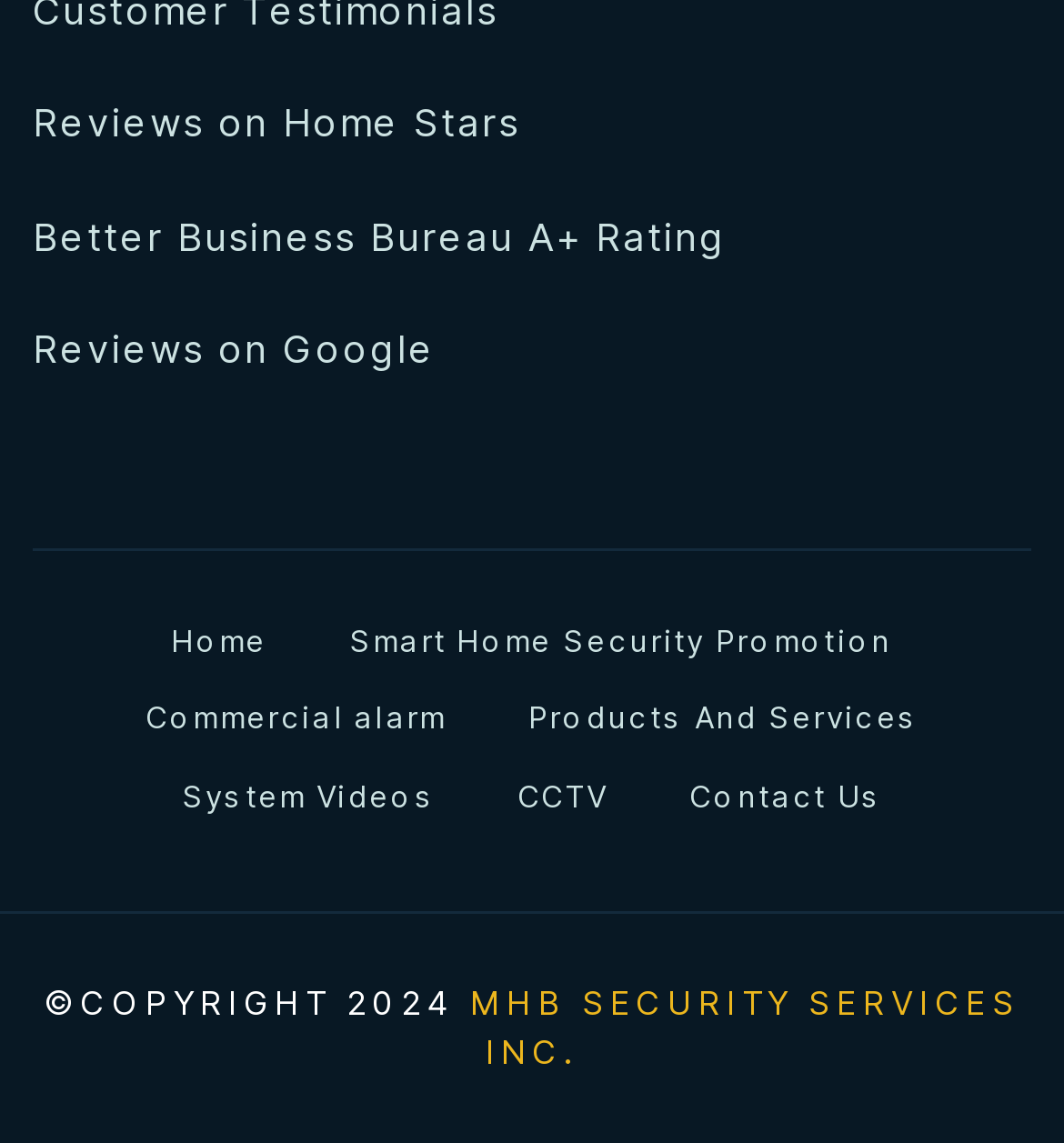From the details in the image, provide a thorough response to the question: What type of services does MHB SECURITY SERVICES INC. provide?

The answer can be inferred by looking at the links provided on the webpage, such as 'Smart Home Security Promotion', 'Commercial alarm', 'Products And Services', and 'CCTV', which suggest that MHB SECURITY SERVICES INC. provides various security-related services.